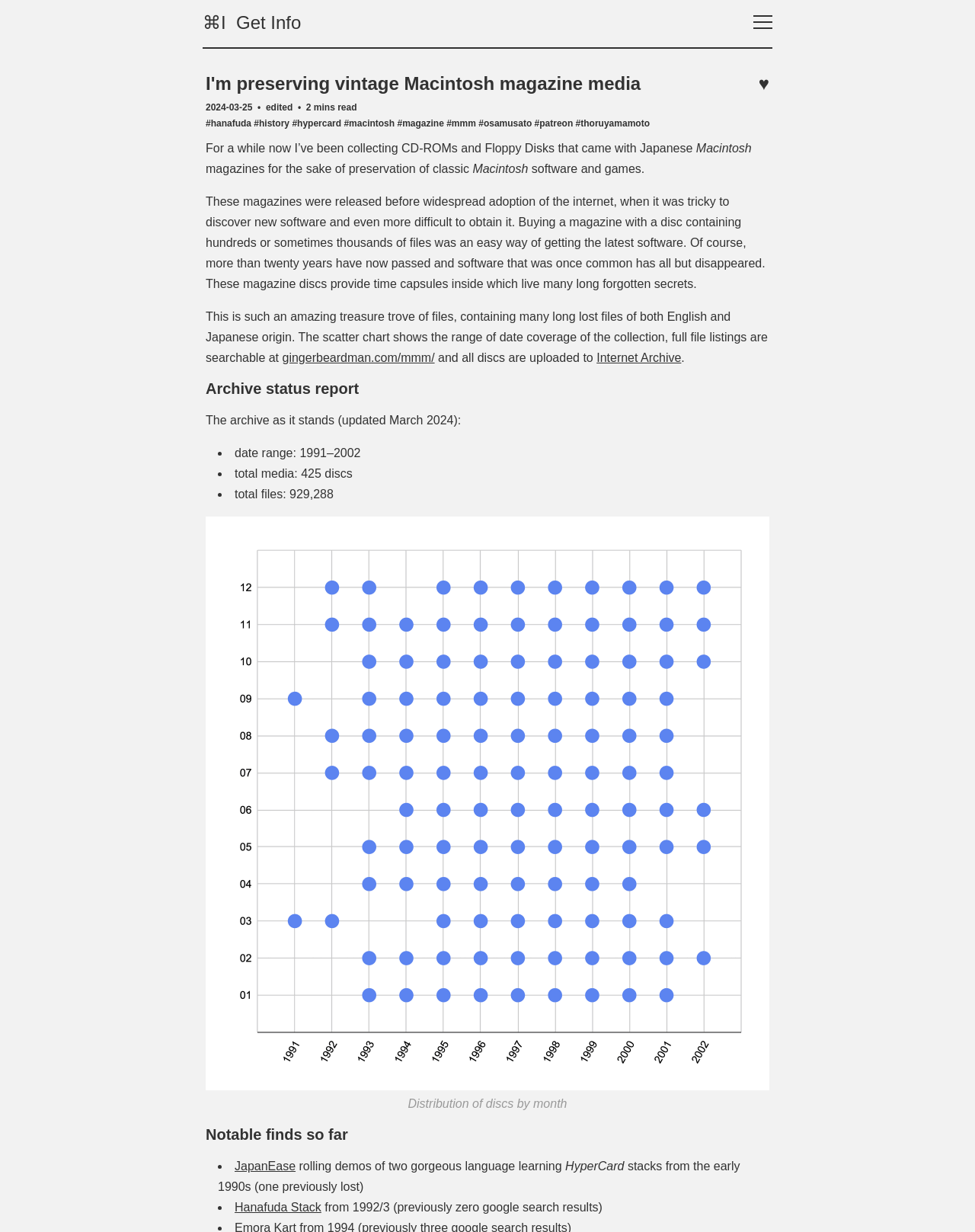Determine the bounding box coordinates of the clickable region to execute the instruction: "Click the 'START CONSULTATION' button". The coordinates should be four float numbers between 0 and 1, denoted as [left, top, right, bottom].

None